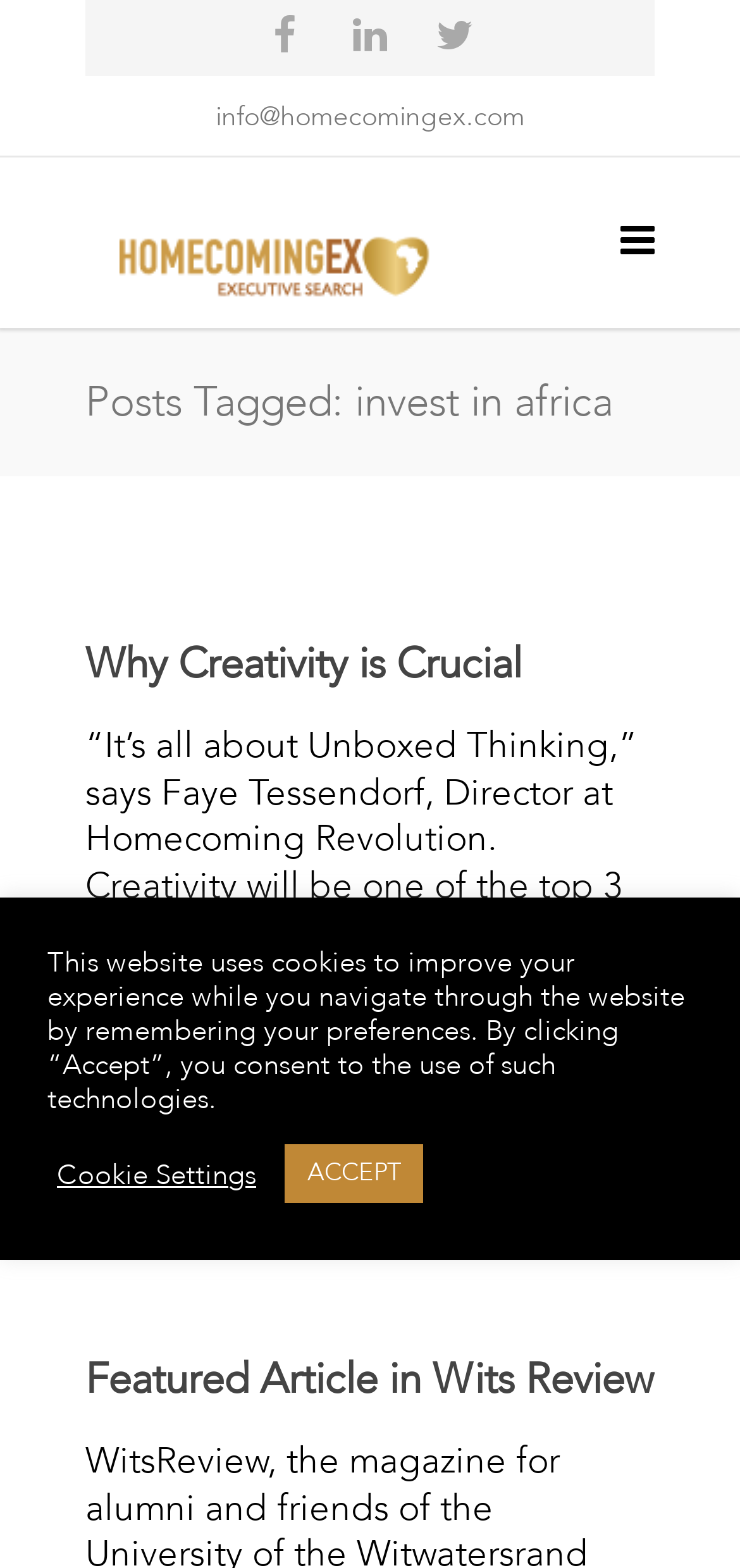Determine which piece of text is the heading of the webpage and provide it.

Posts Tagged: invest in africa